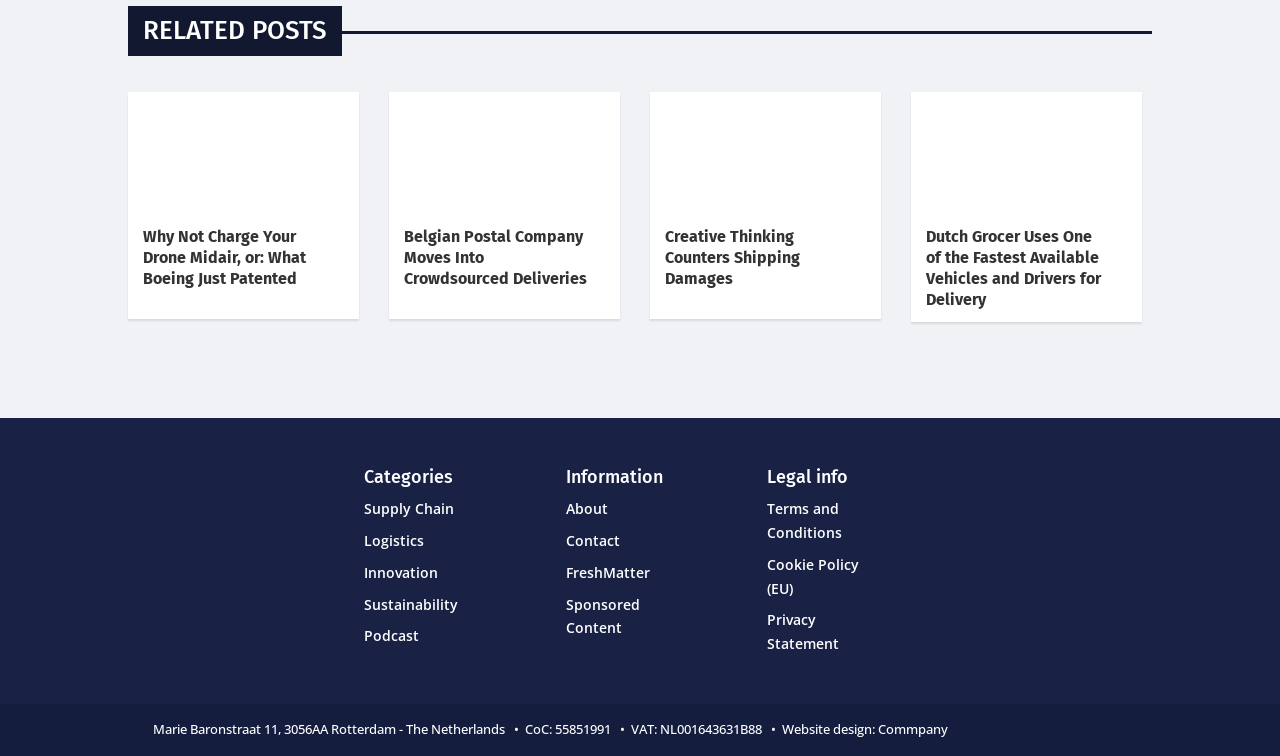Please locate the bounding box coordinates of the element that should be clicked to achieve the given instruction: "Browse the 'Categories' section".

[0.285, 0.619, 0.377, 0.656]